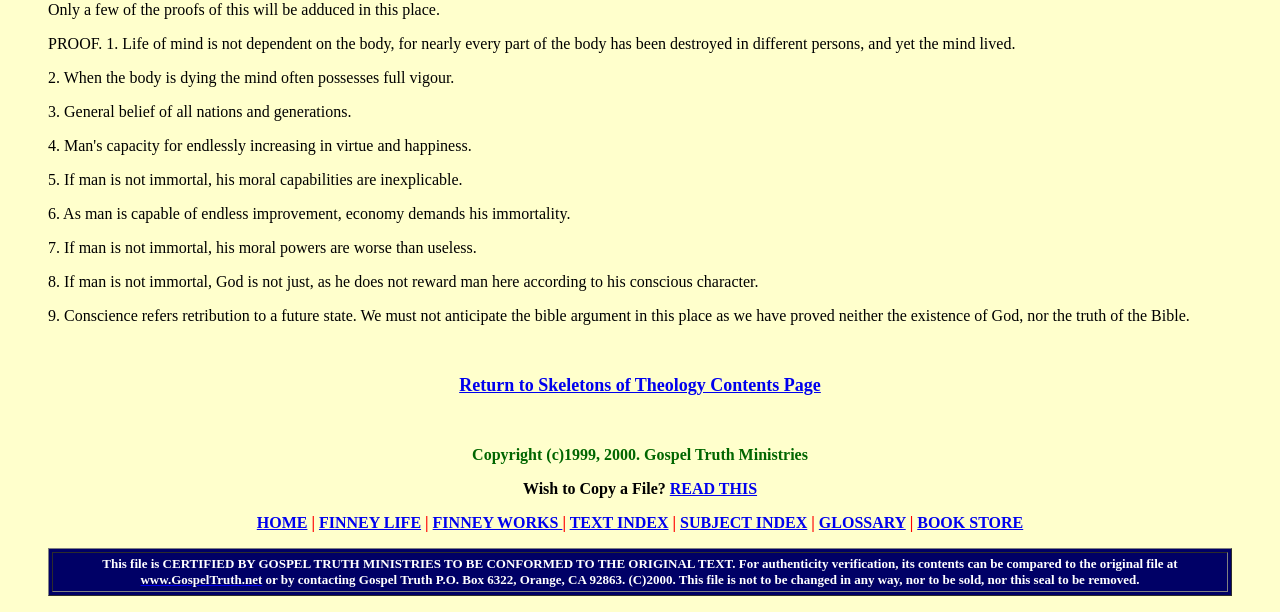Use a single word or phrase to answer this question: 
Where can the original file be found?

www.GospelTruth.net